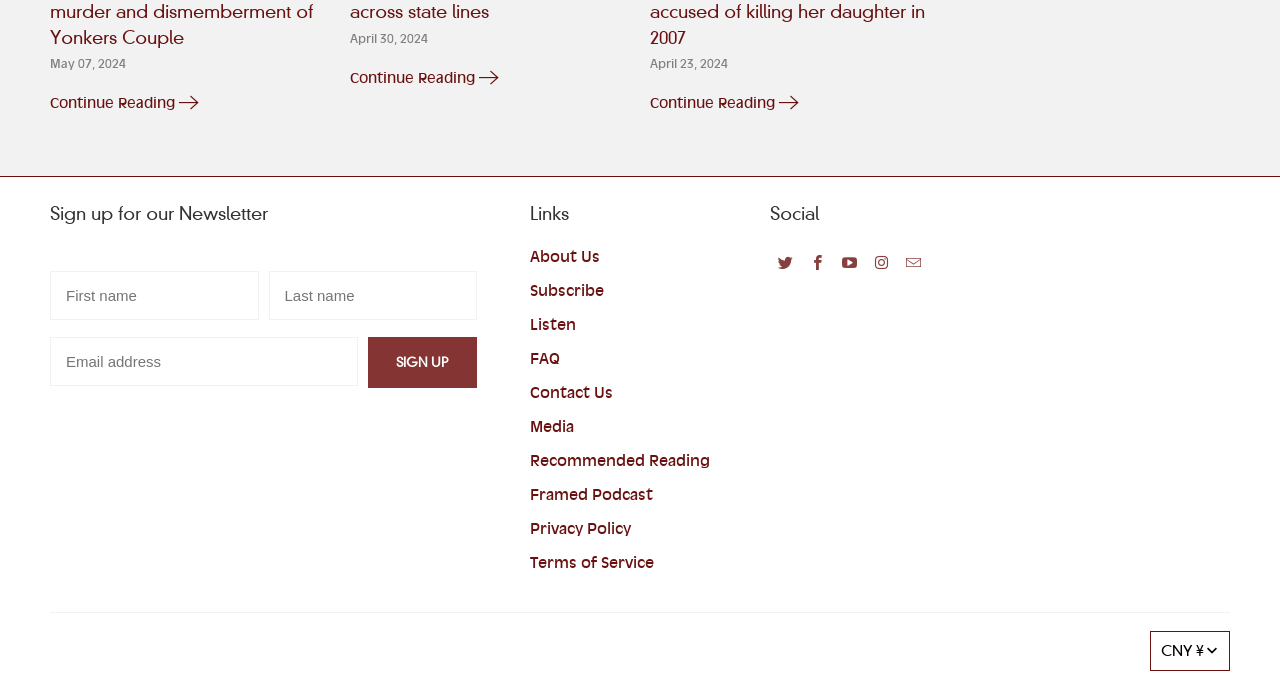Determine the bounding box of the UI element mentioned here: "title="Generation Why Podcast on Facebook"". The coordinates must be in the format [left, top, right, bottom] with values ranging from 0 to 1.

[0.627, 0.362, 0.652, 0.409]